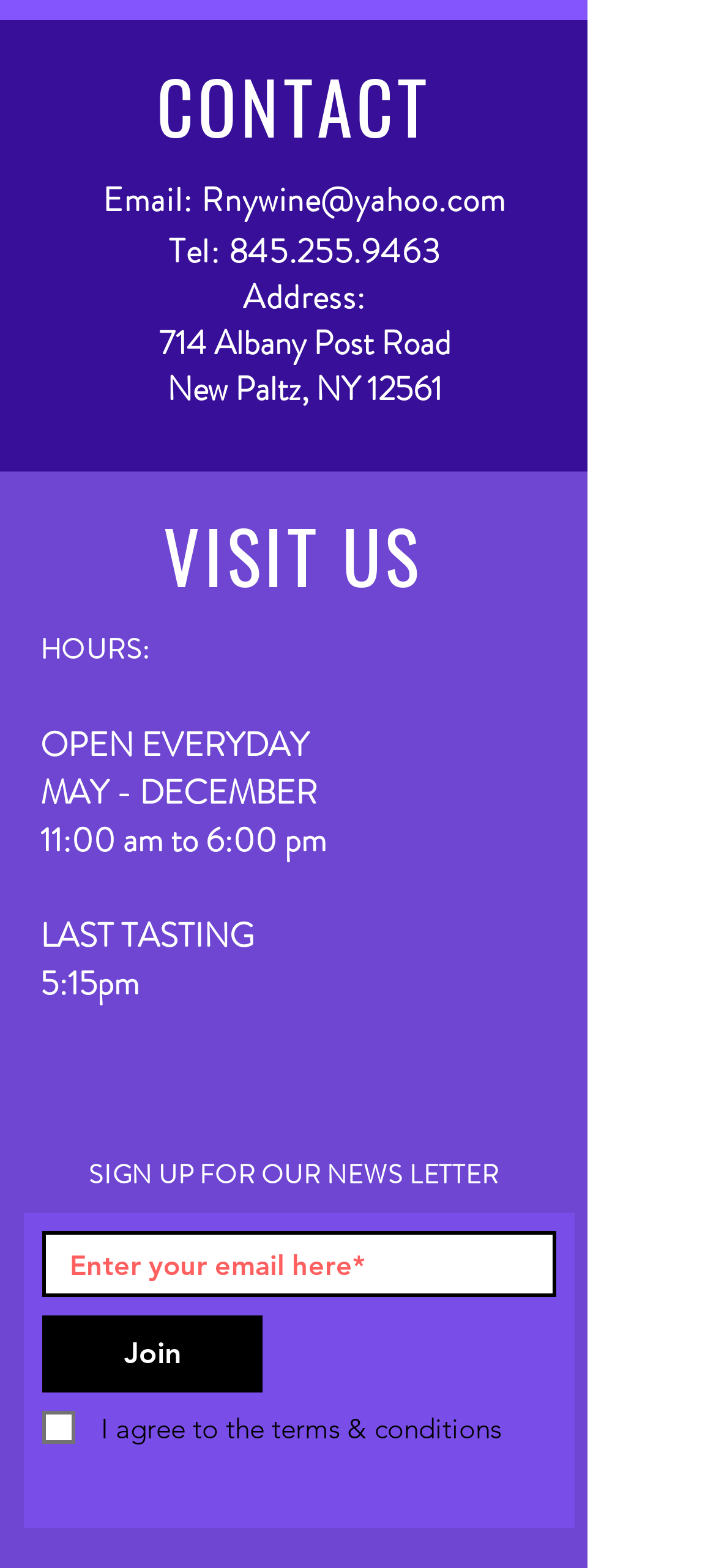What social media platforms are available?
Using the screenshot, give a one-word or short phrase answer.

Facebook, Instagram